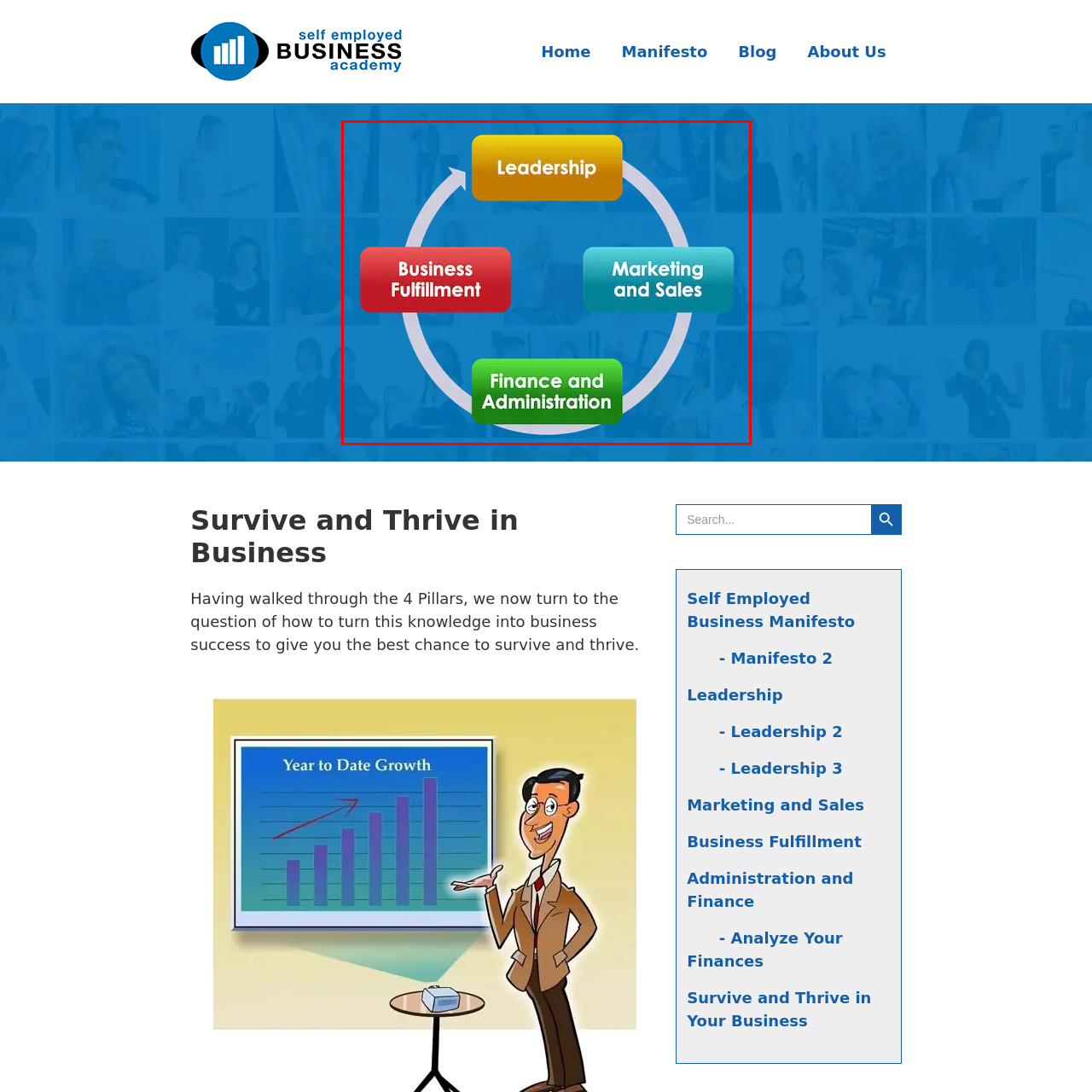Elaborate on the visual content inside the red-framed section with detailed information.

The image titled "4 Pillars of Business" visually represents the key components essential for a successful business framework. Set against a vibrant blue background, the graphic outlines a circular flowchart that highlights four crucial areas: 

1. **Leadership** (depicted in a bright yellow box at the top) emphasizes the importance of guiding and motivating teams.
2. **Marketing and Sales** (highlighted in a teal box on the right) focuses on strategies to effectively reach customers and drive revenue.
3. **Finance and Administration** (shown in a green box at the bottom) underlines the need for effective management of financial resources and organizational structure.
4. **Business Fulfillment** (illustrated in a striking red box on the left) addresses the satisfaction of customer needs and the delivery of products or services.

These elements are interconnected, forming a continuous cycle that illustrates how each component influences and supports the others in the overarching goal of thriving in business. This graphic aims to provide clarity and insight for entrepreneurs seeking to implement essential practices for growth and sustainability.